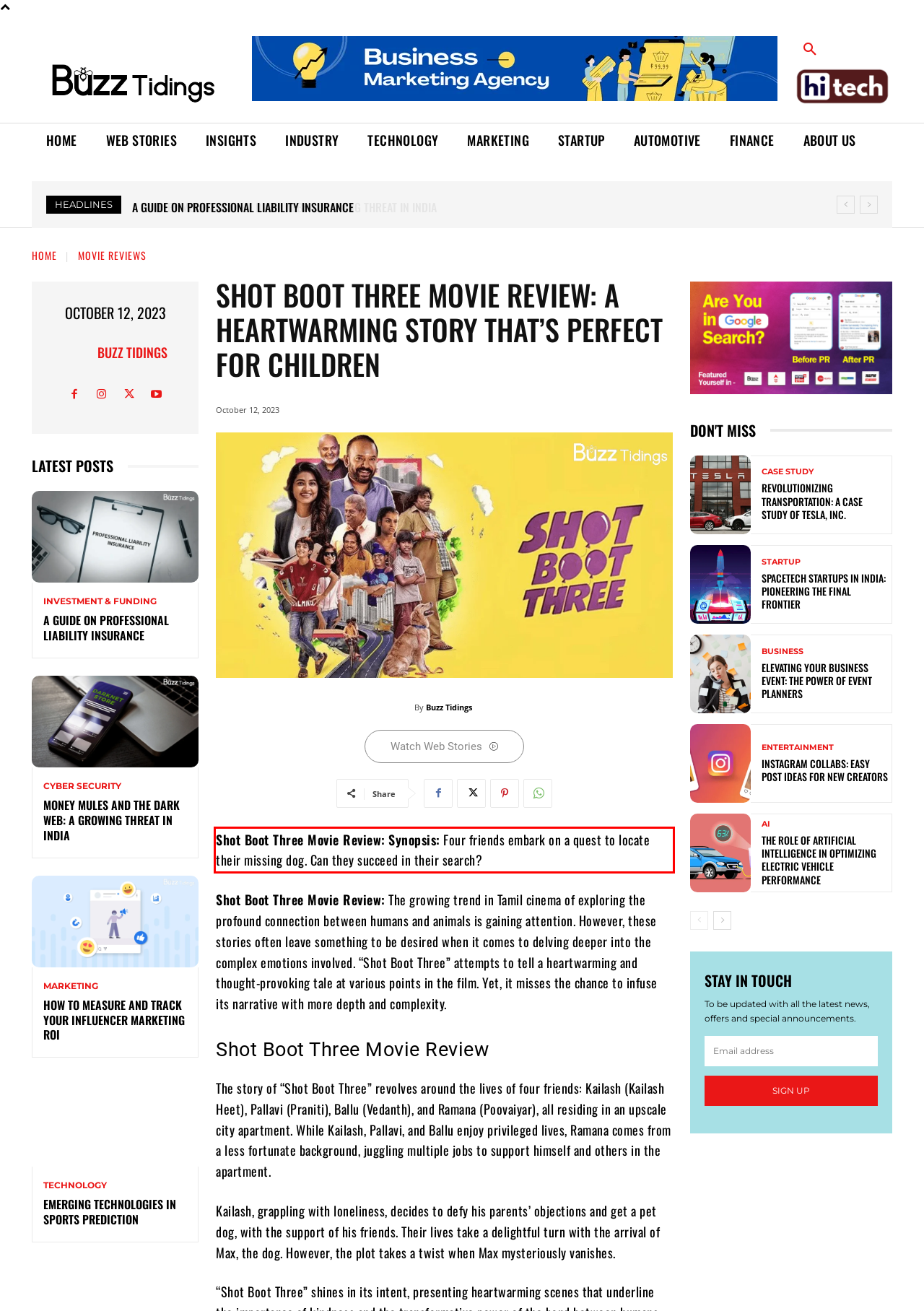Identify the text within the red bounding box on the webpage screenshot and generate the extracted text content.

Shot Boot Three Movie Review: Synopsis: Four friends embark on a quest to locate their missing dog. Can they succeed in their search?